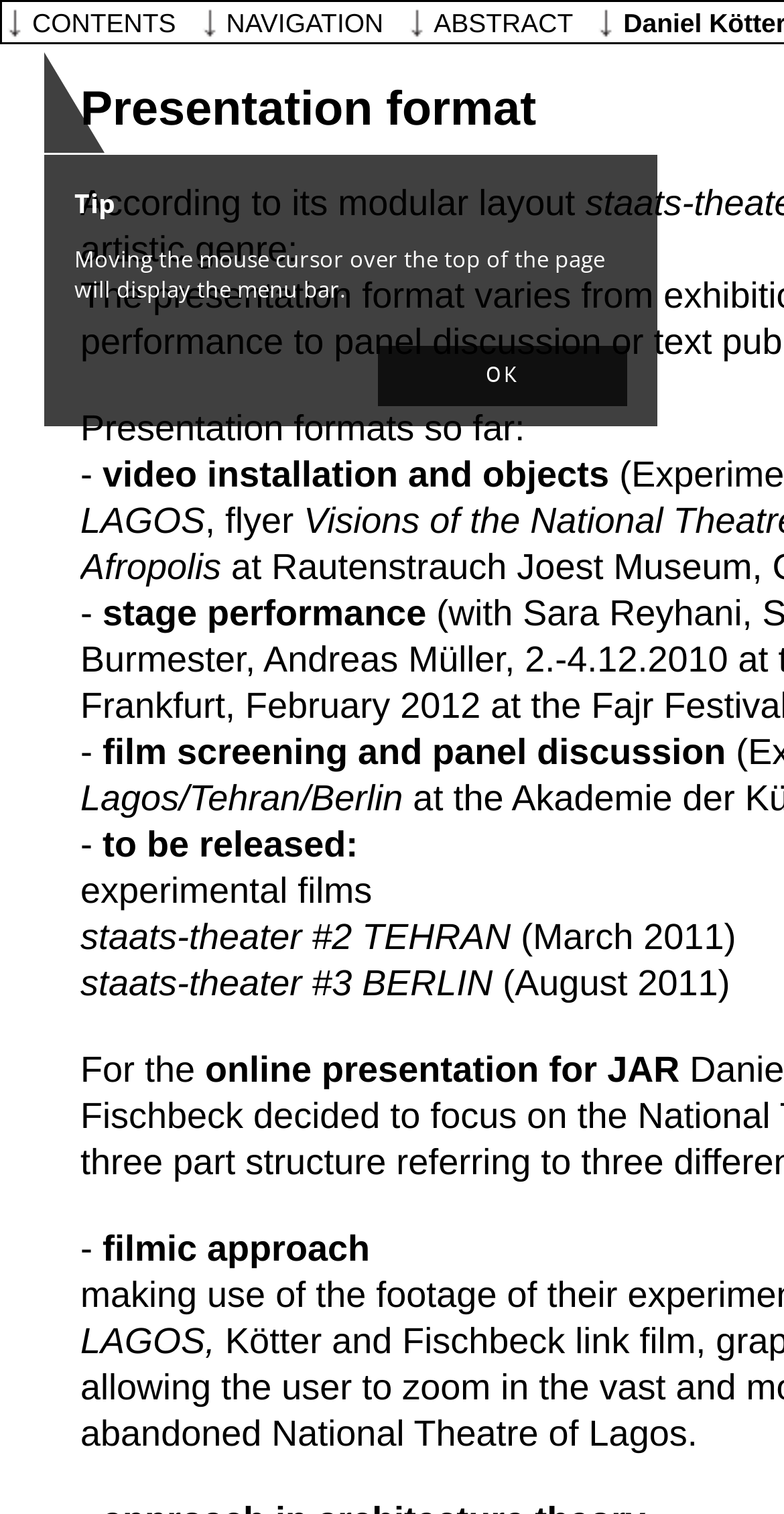Using the information in the image, give a comprehensive answer to the question: 
What is the purpose of moving the mouse cursor over the top of the page?

I found the text 'Moving the mouse cursor over the top of the page will display the menu bar.' which indicates that moving the mouse cursor over the top of the page will display the menu bar.